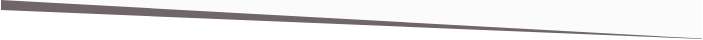What type of content is this webpage focused on?
Refer to the image and respond with a one-word or short-phrase answer.

Article or blog